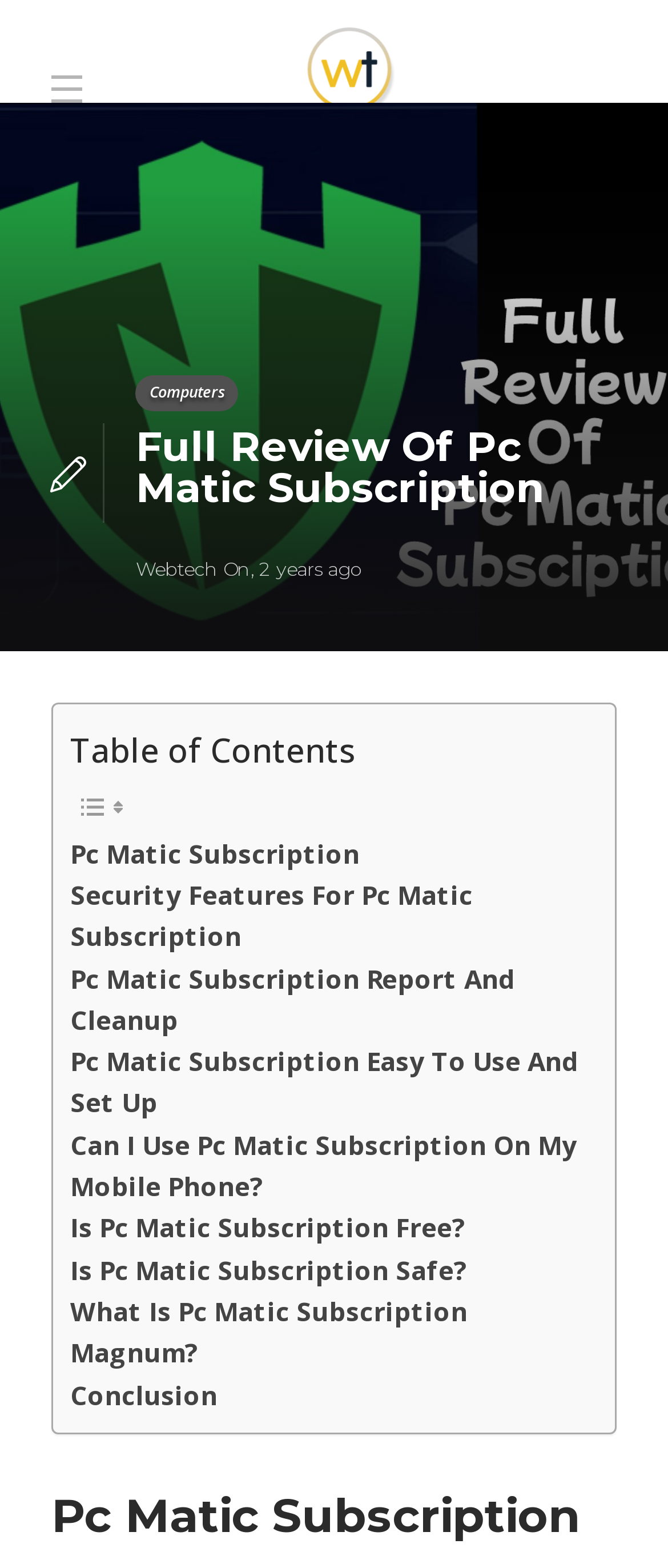Please give the bounding box coordinates of the area that should be clicked to fulfill the following instruction: "Read the Pc Matic Subscription review". The coordinates should be in the format of four float numbers from 0 to 1, i.e., [left, top, right, bottom].

[0.077, 0.932, 0.923, 0.985]